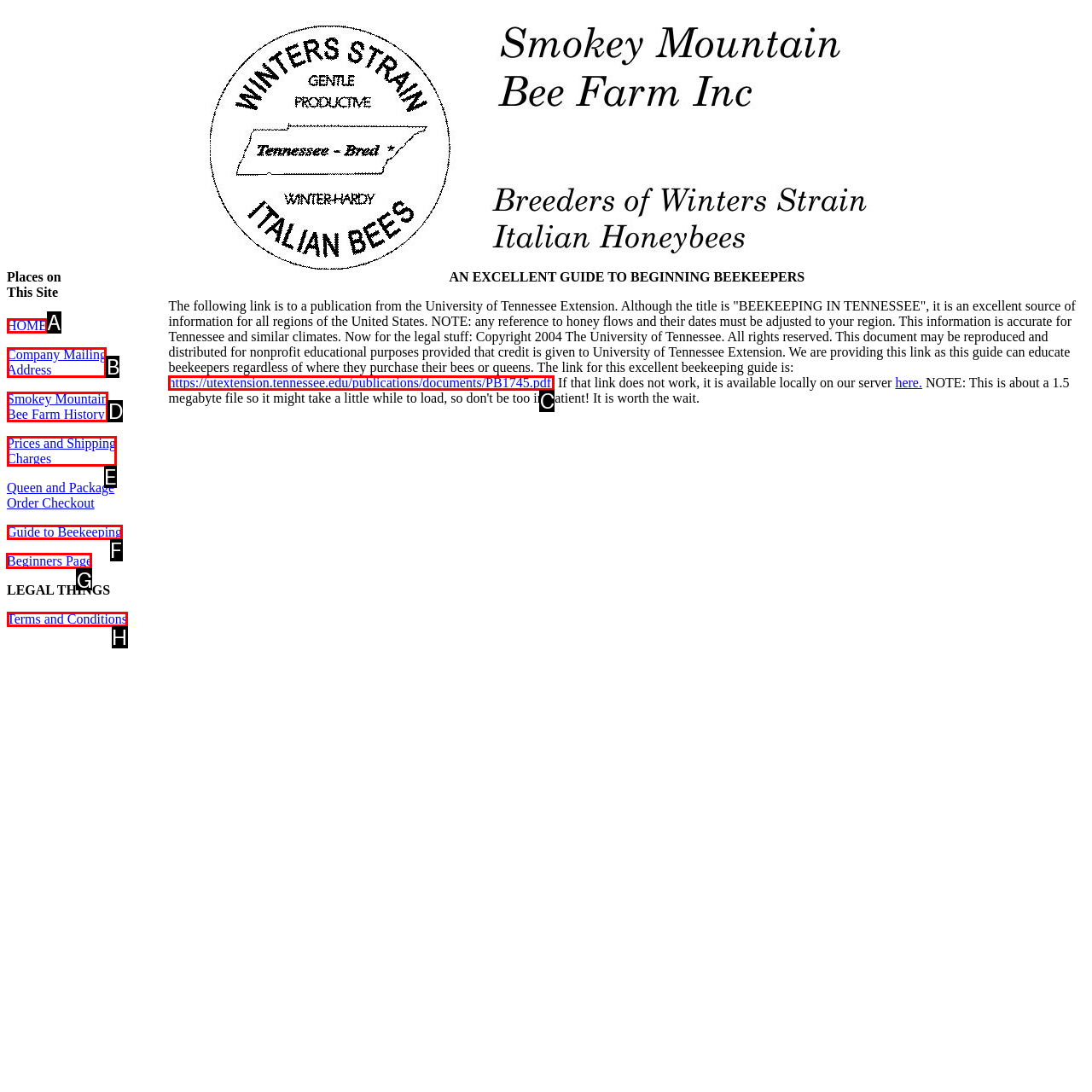Which lettered option should be clicked to achieve the task: Read Beginners Page? Choose from the given choices.

G